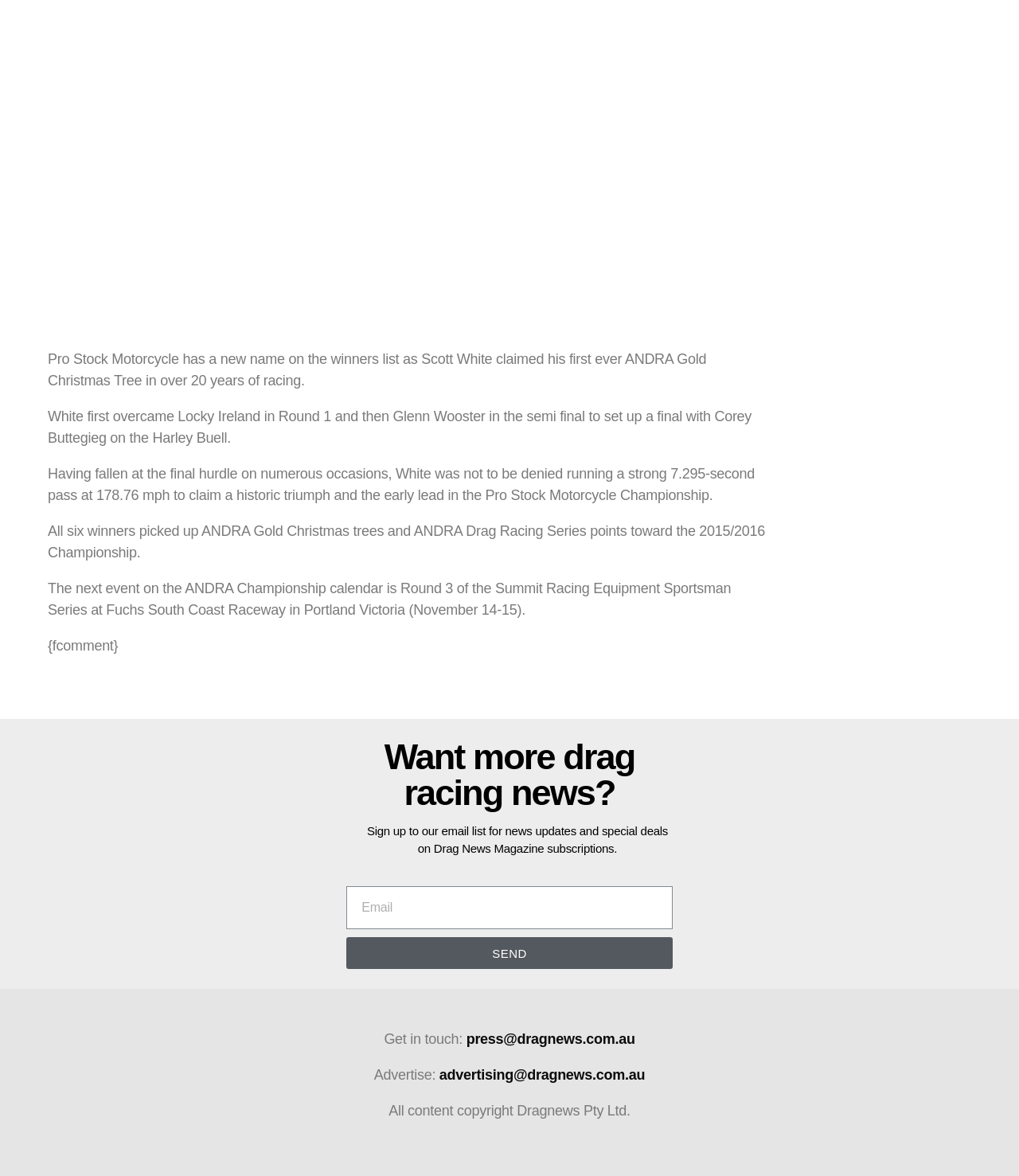What is the purpose of the email list?
Answer the question using a single word or phrase, according to the image.

News updates and special deals